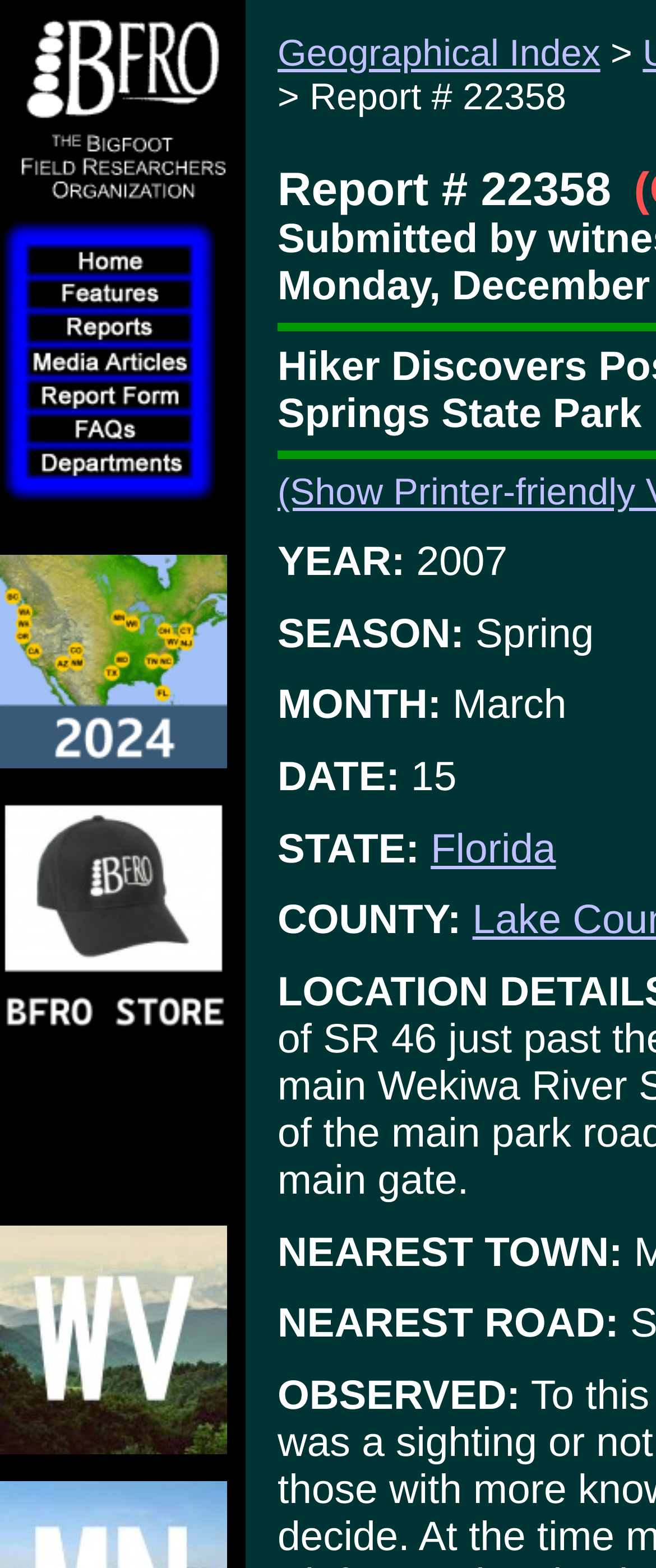What is the date of the incident?
Provide an in-depth and detailed explanation in response to the question.

The date of the incident can be found in the report details section, which is '15'.